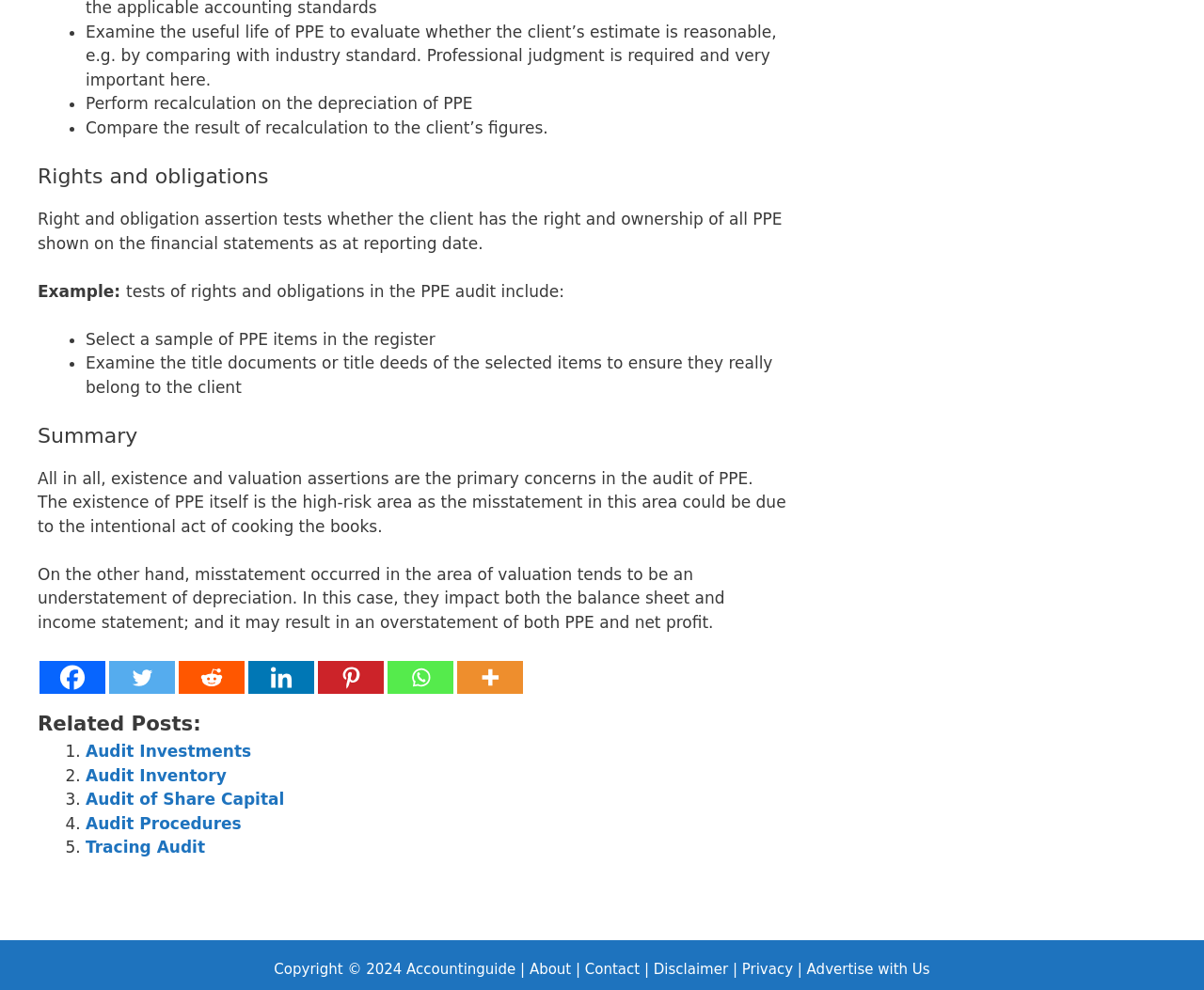Specify the bounding box coordinates of the region I need to click to perform the following instruction: "Click on Facebook". The coordinates must be four float numbers in the range of 0 to 1, i.e., [left, top, right, bottom].

[0.033, 0.668, 0.088, 0.701]